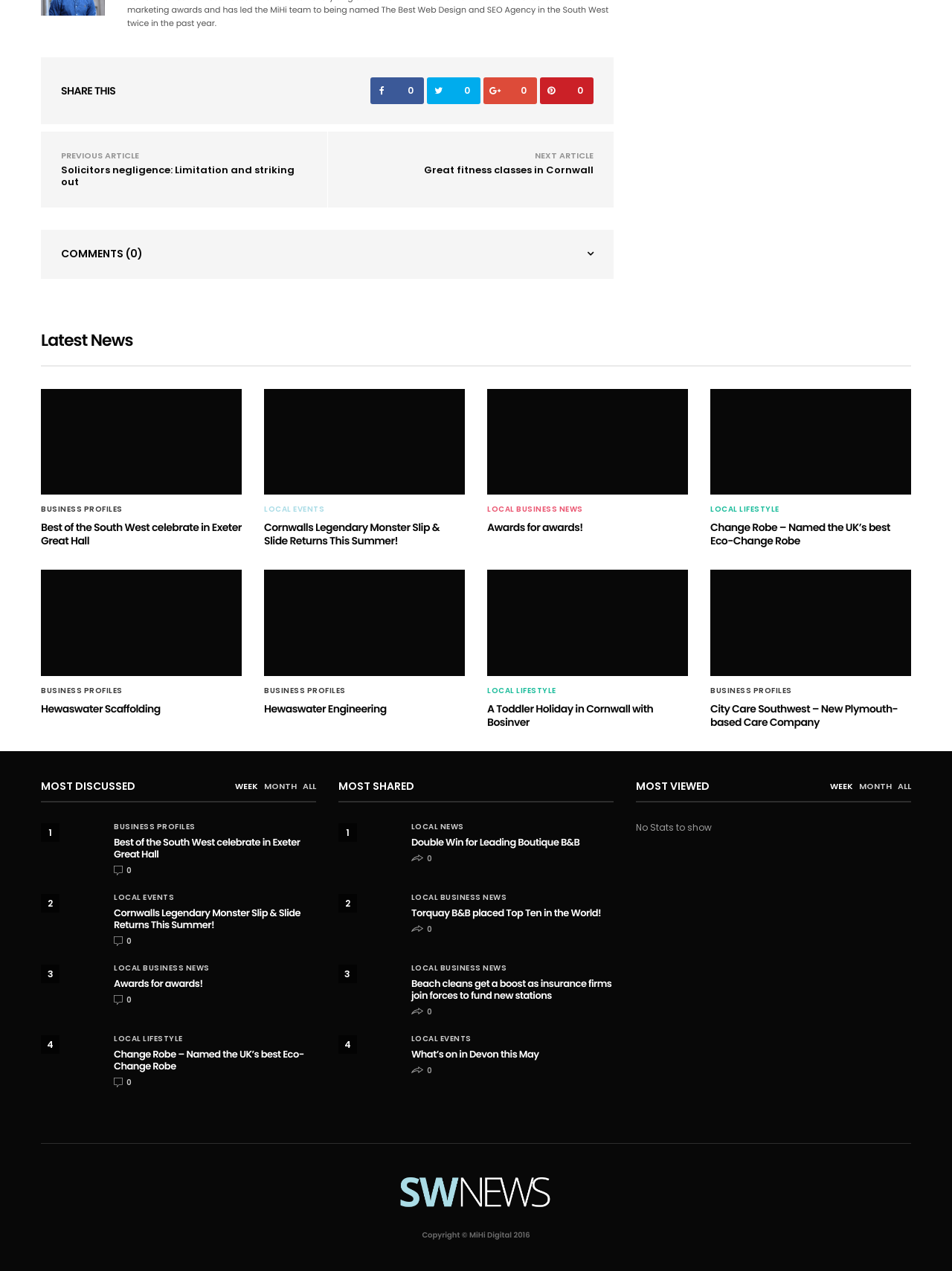What is the title of the second article?
Using the image, respond with a single word or phrase.

Cornwalls Legendary Monster Slip & Slide Returns This Summer!